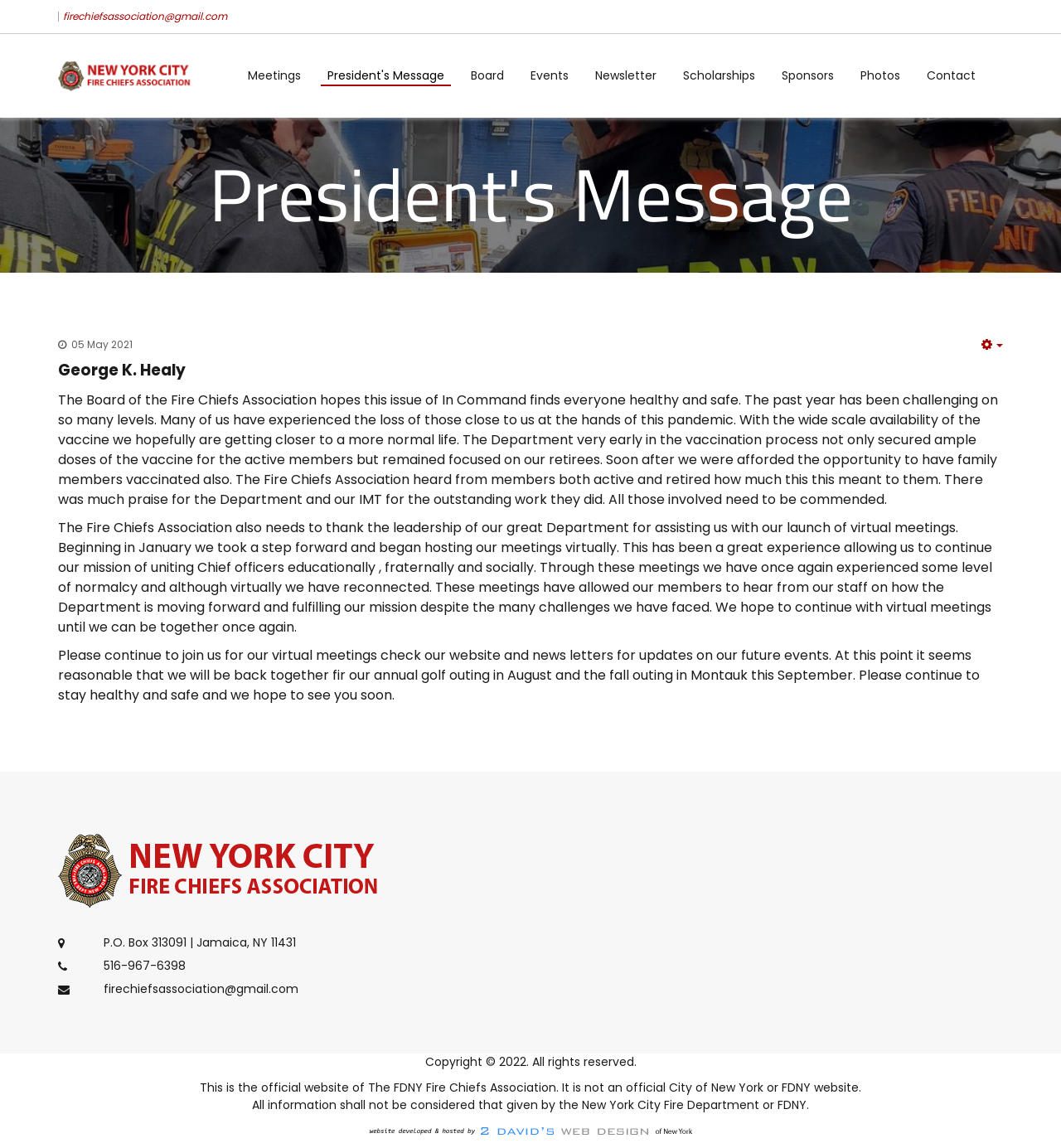Locate and provide the bounding box coordinates for the HTML element that matches this description: "parent_node: HOME".

None